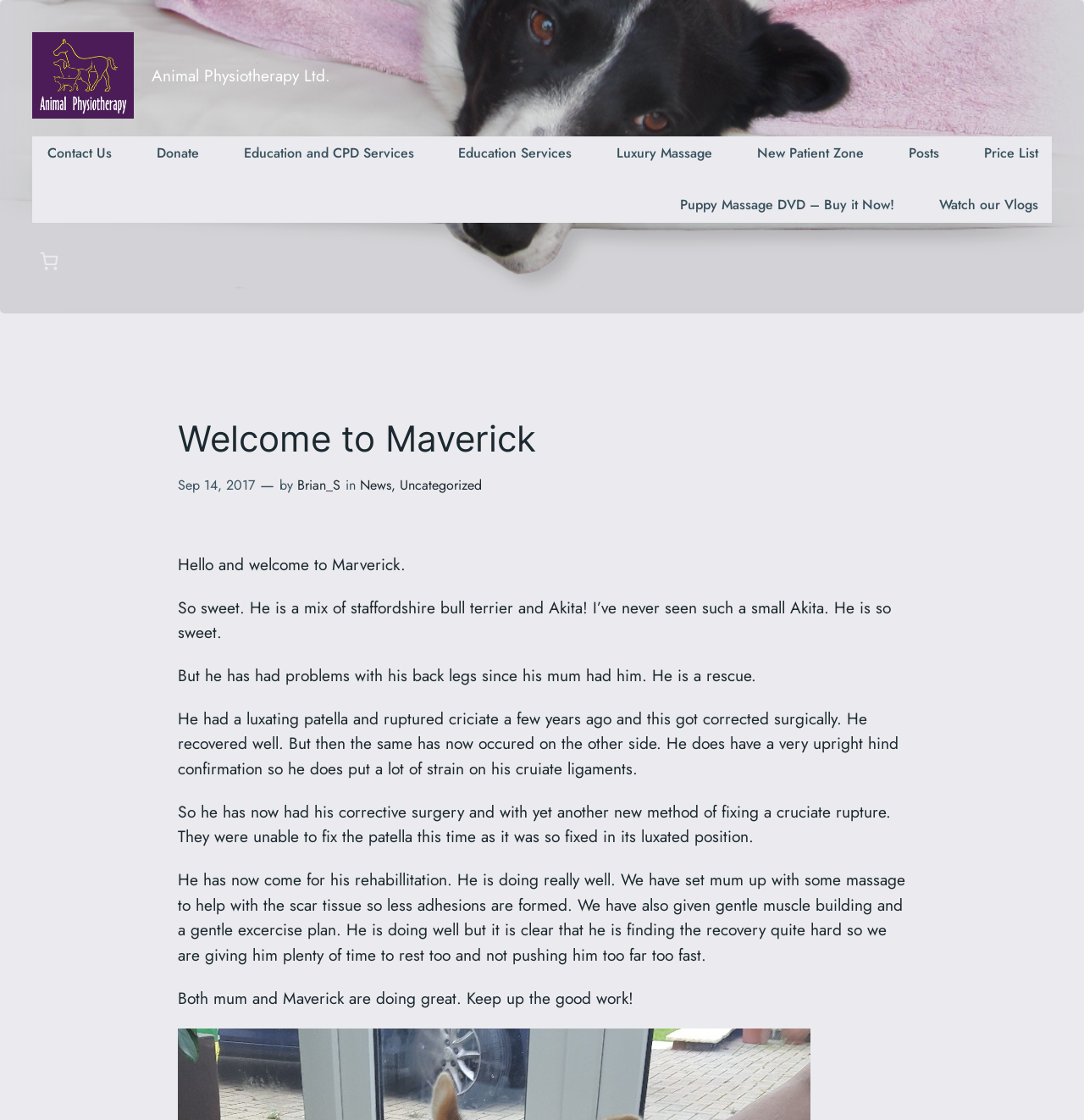Look at the image and write a detailed answer to the question: 
How many links are in the navigation menu?

The navigation menu contains 11 links, which are 'Contact Us', 'Donate', 'Education and CPD Services', 'Education Services', 'Luxury Massage', 'New Patient Zone', 'Posts', 'Price List', 'Puppy Massage DVD – Buy it Now!', and 'Watch our Vlogs'.